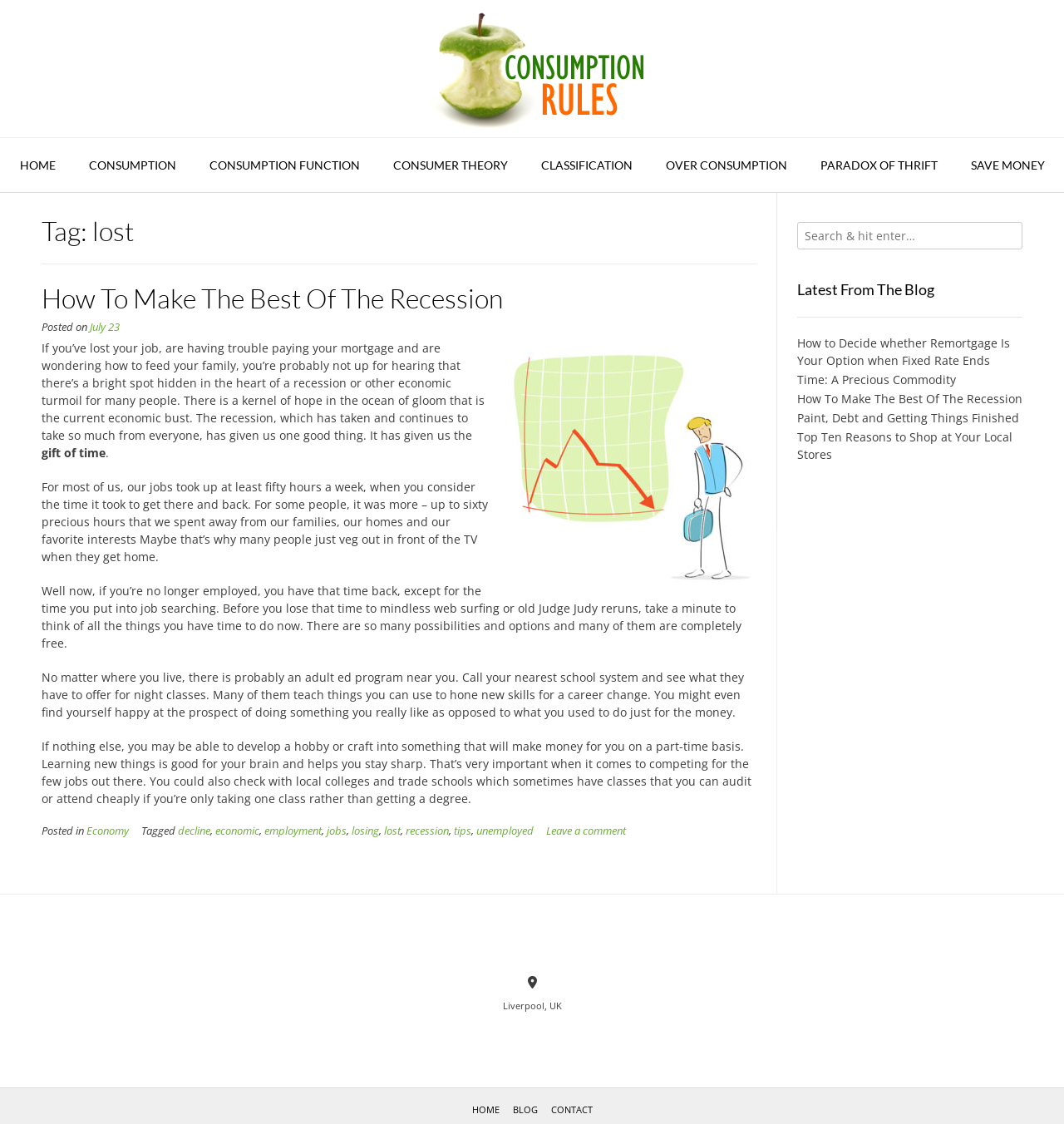Please identify the bounding box coordinates of the clickable region that I should interact with to perform the following instruction: "check the latest blog posts". The coordinates should be expressed as four float numbers between 0 and 1, i.e., [left, top, right, bottom].

[0.749, 0.251, 0.961, 0.283]